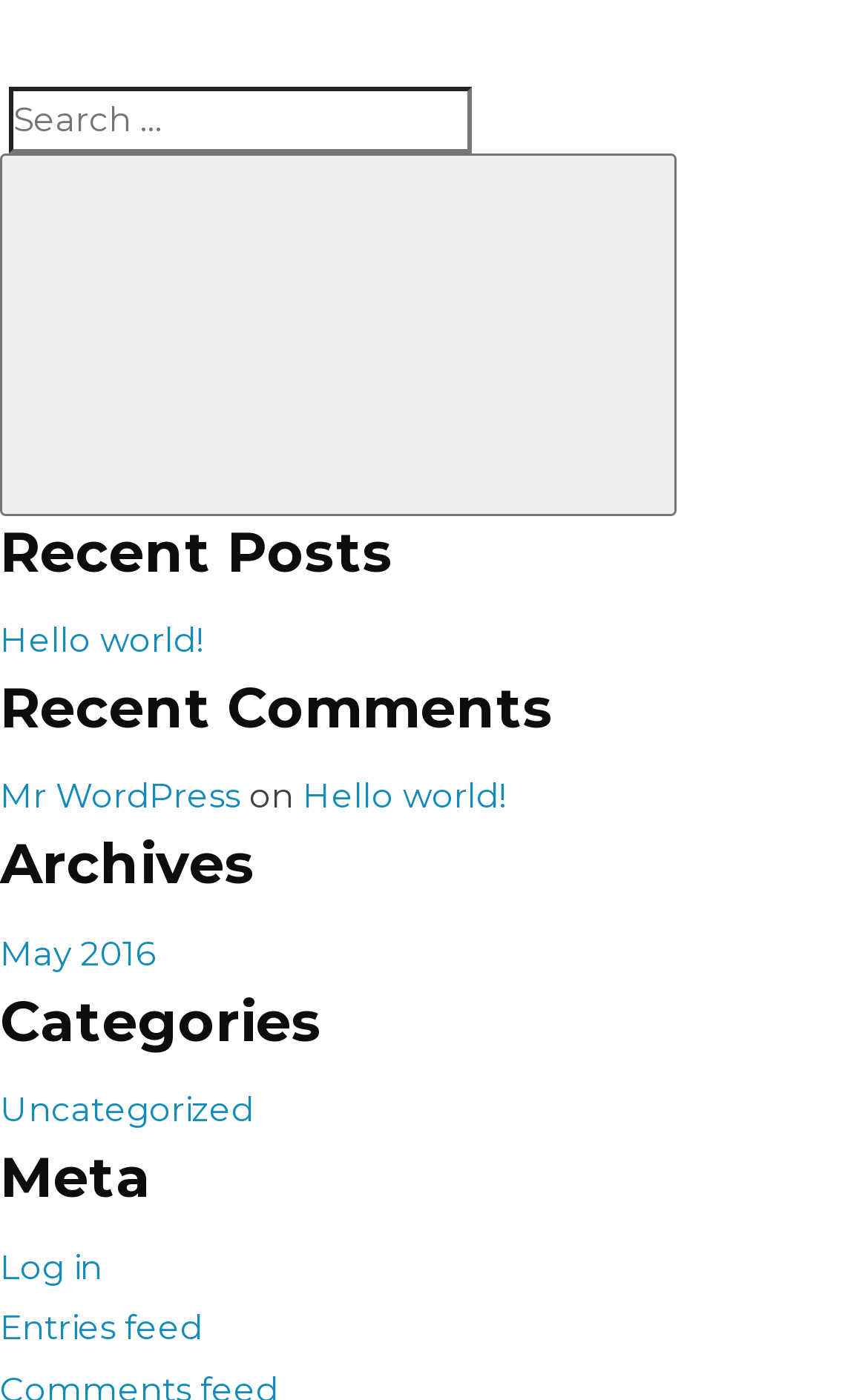What is the purpose of the search box?
Please answer using one word or phrase, based on the screenshot.

Search for posts